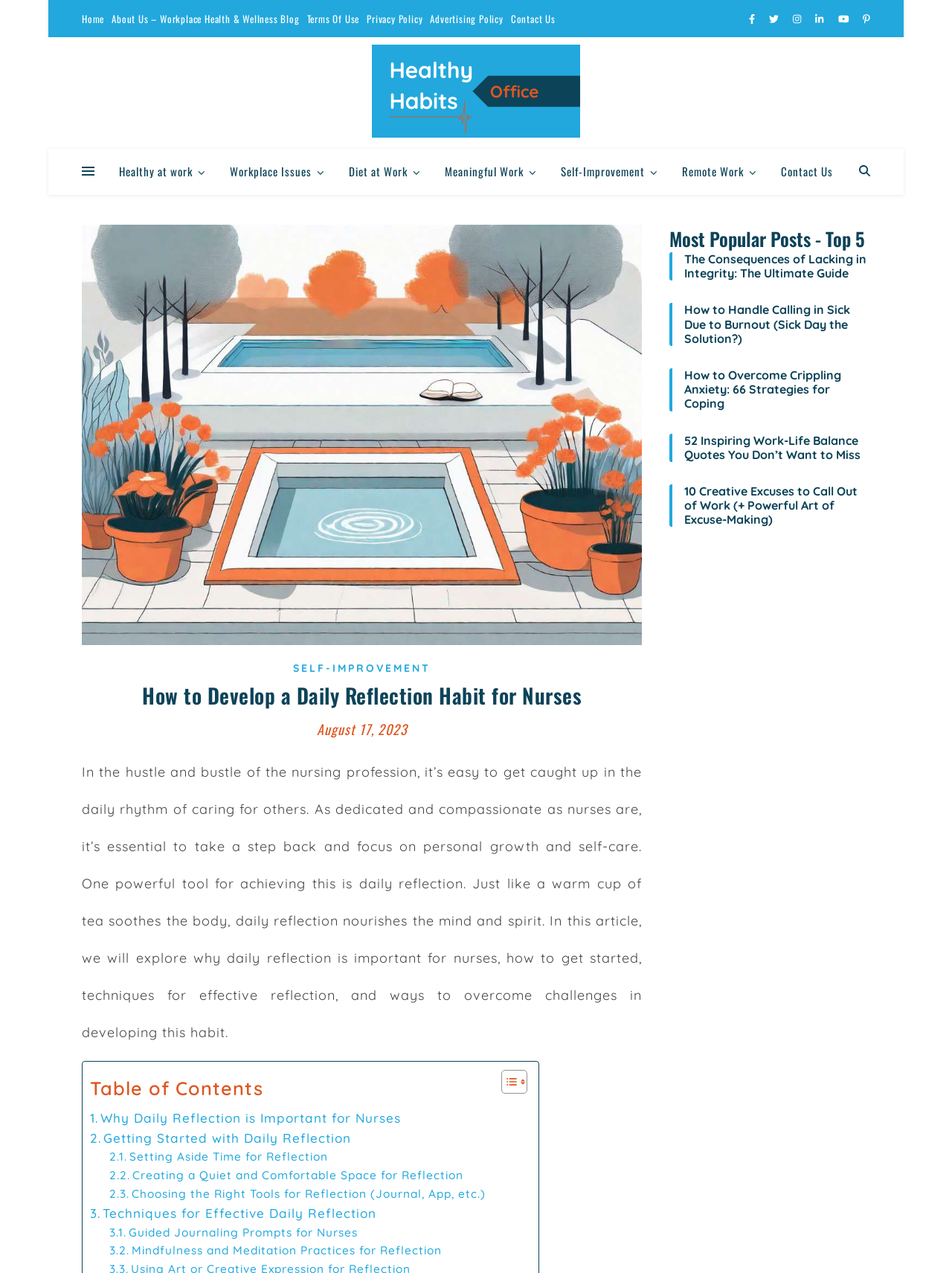Identify the bounding box coordinates of the region that should be clicked to execute the following instruction: "Visit the 'About Us' page".

[0.113, 0.0, 0.318, 0.029]